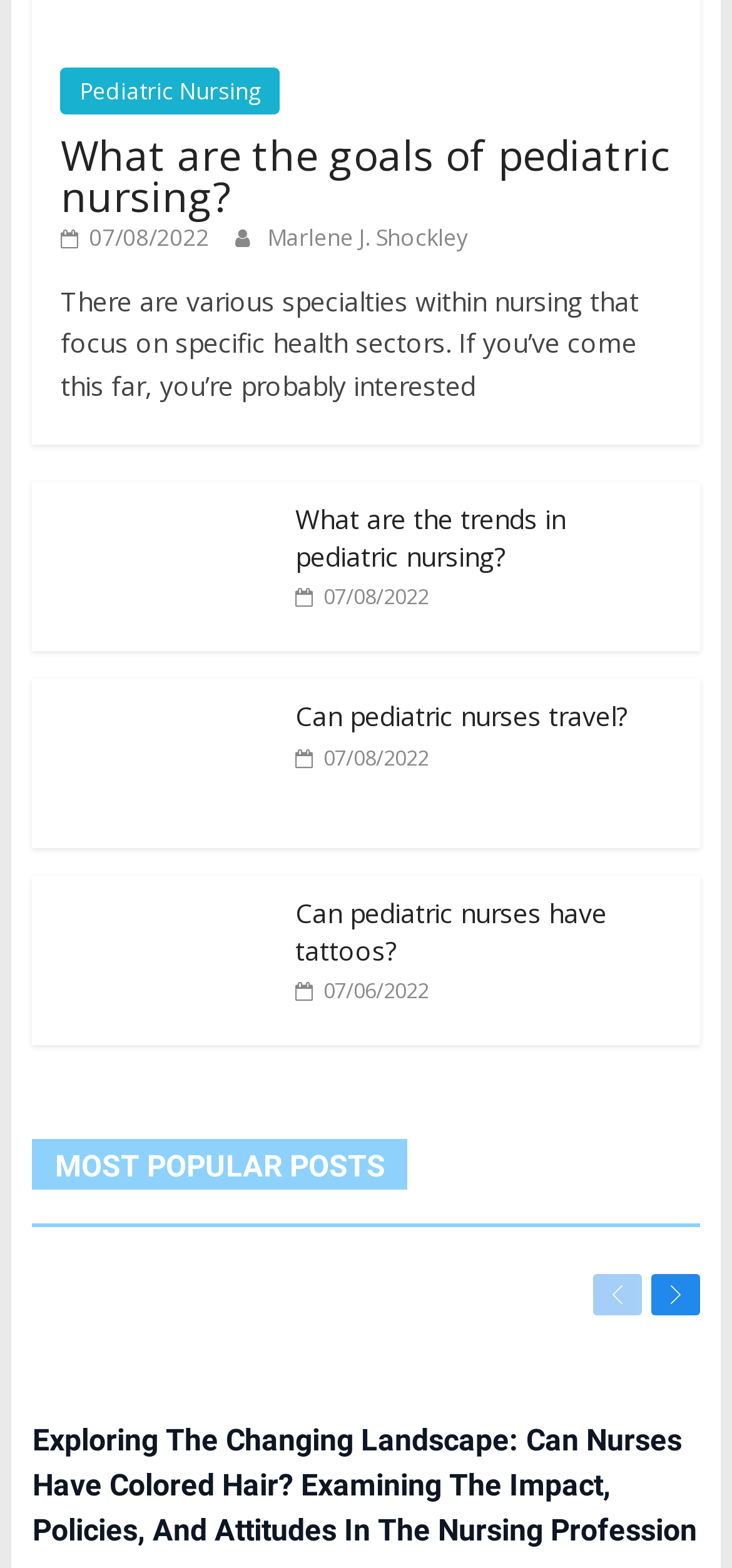Please find the bounding box coordinates of the element's region to be clicked to carry out this instruction: "Click on 'What are the goals of pediatric nursing?'".

[0.083, 0.073, 0.917, 0.138]